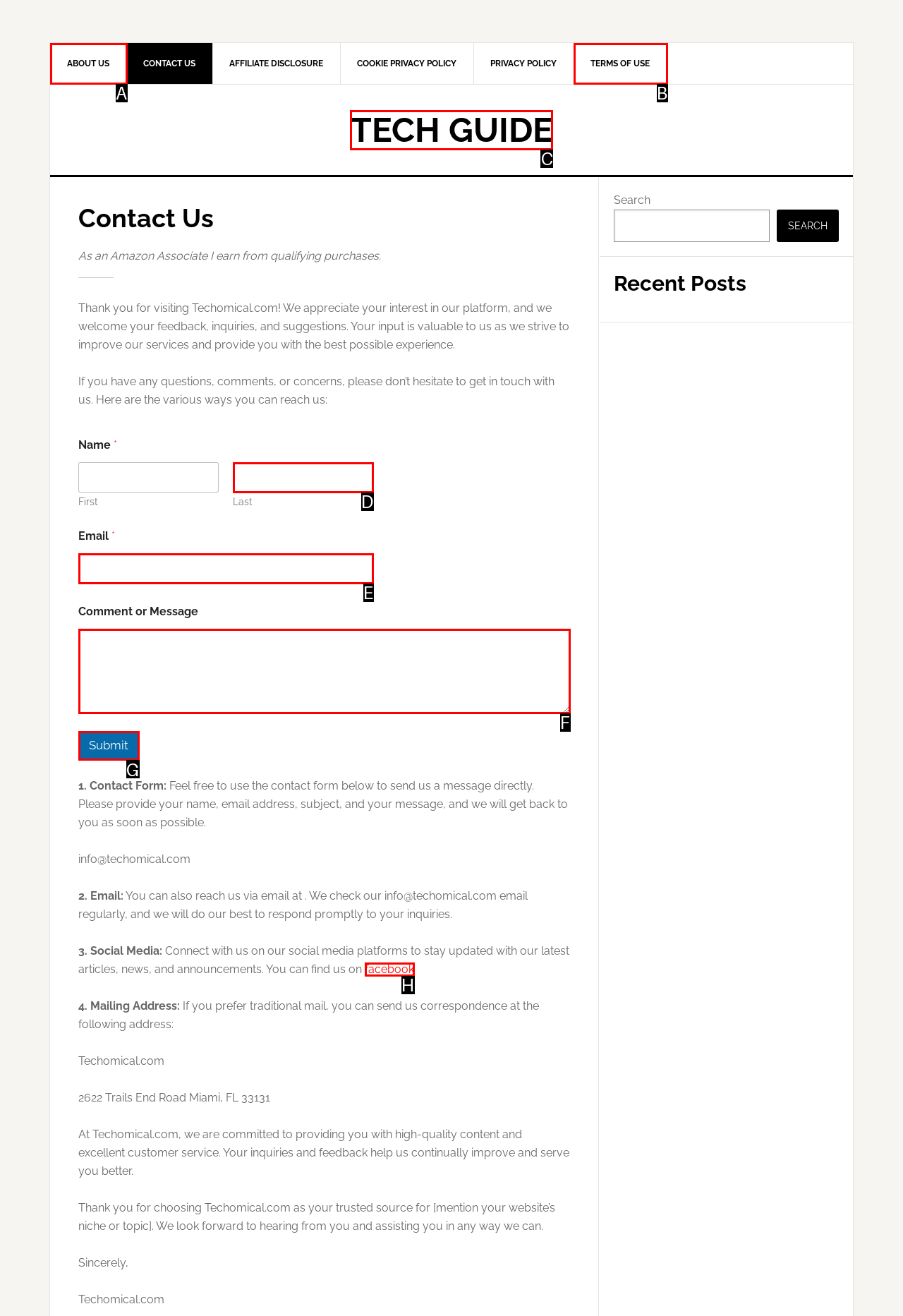Which option should you click on to fulfill this task: Click on the link to crack Ashampoo Backup Pro 14.06? Answer with the letter of the correct choice.

None